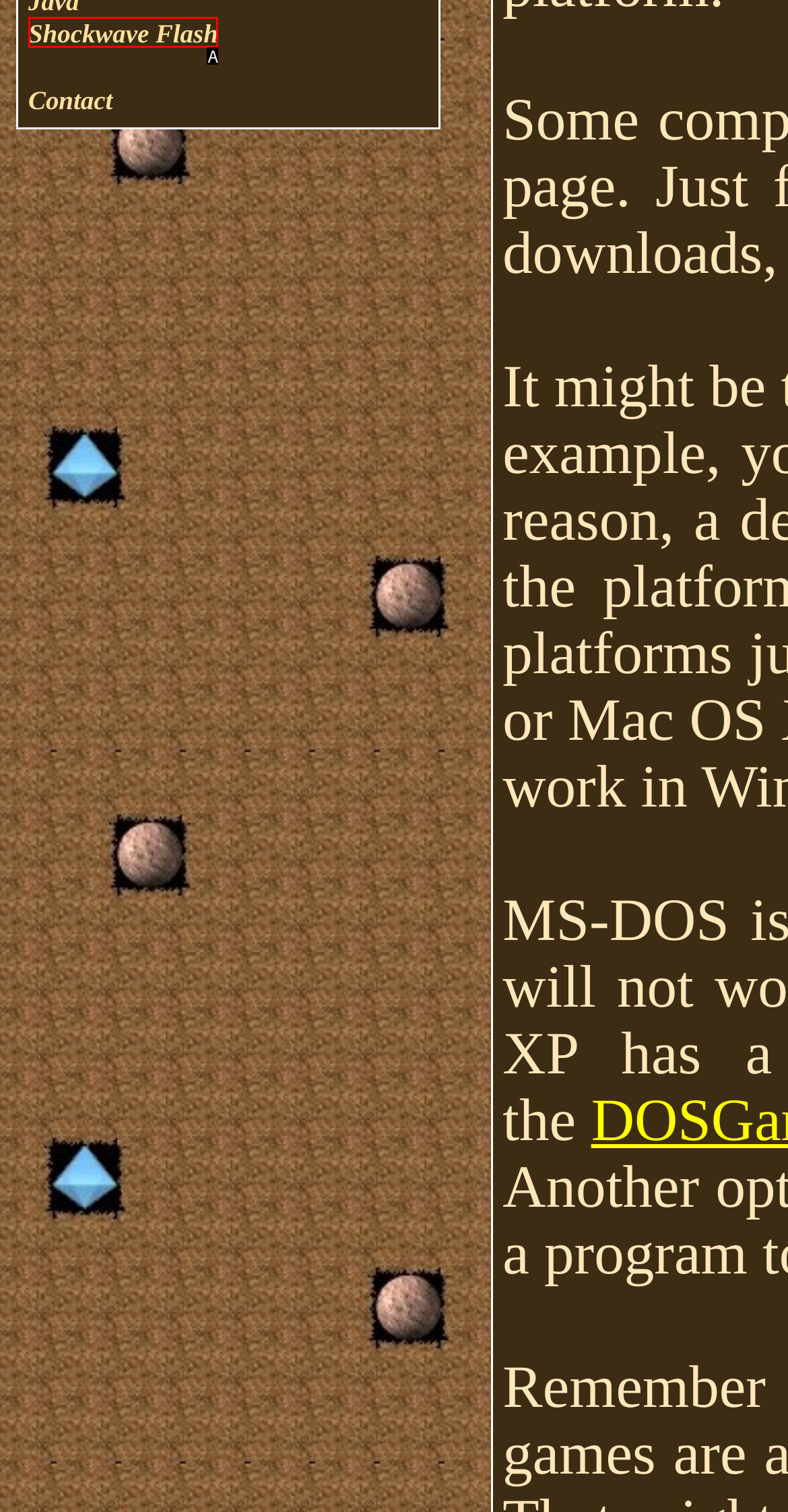Tell me which one HTML element best matches the description: Shockwave Flash
Answer with the option's letter from the given choices directly.

A